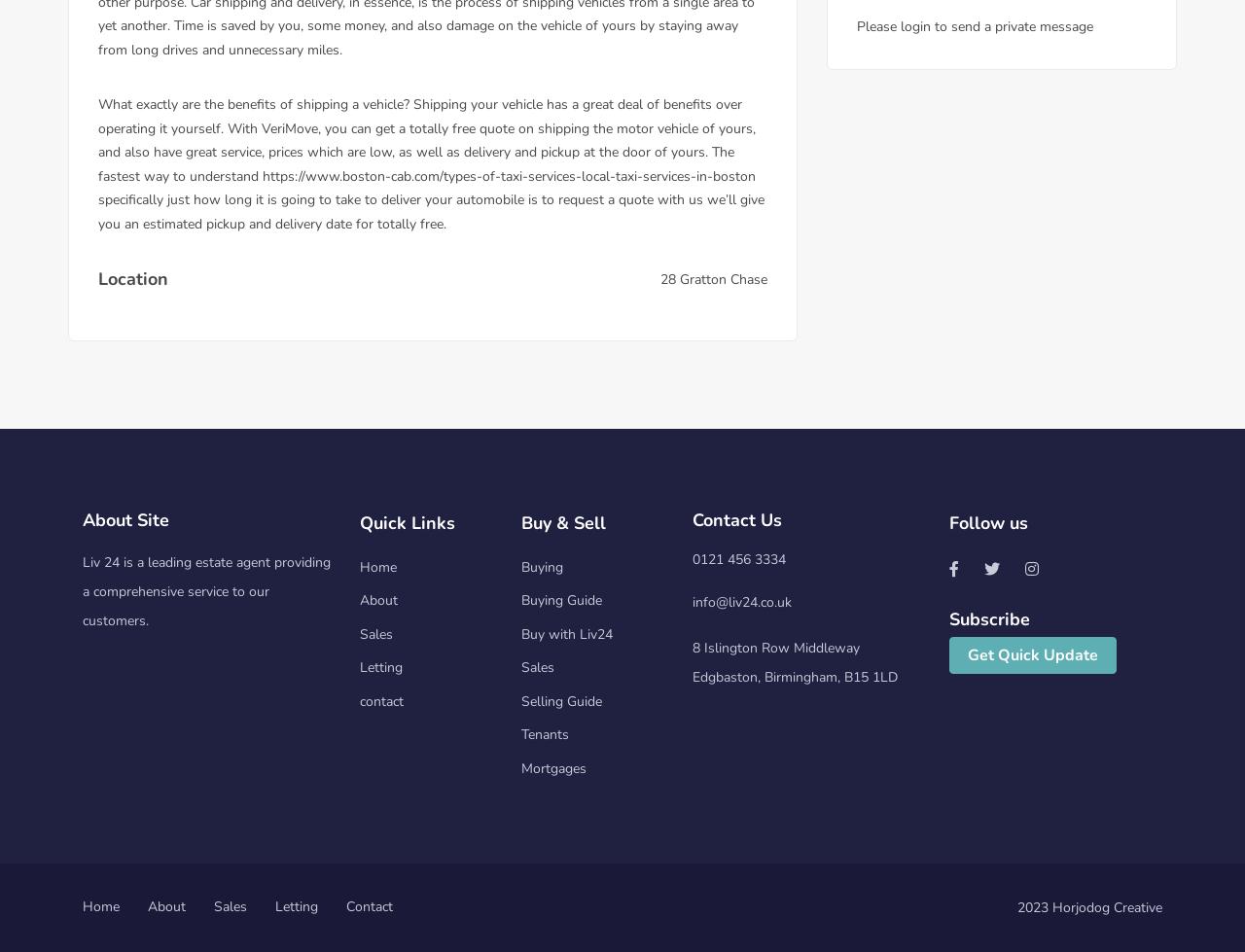Identify the bounding box coordinates of the element to click to follow this instruction: 'Learn more about the site'. Ensure the coordinates are four float values between 0 and 1, provided as [left, top, right, bottom].

[0.066, 0.538, 0.266, 0.556]